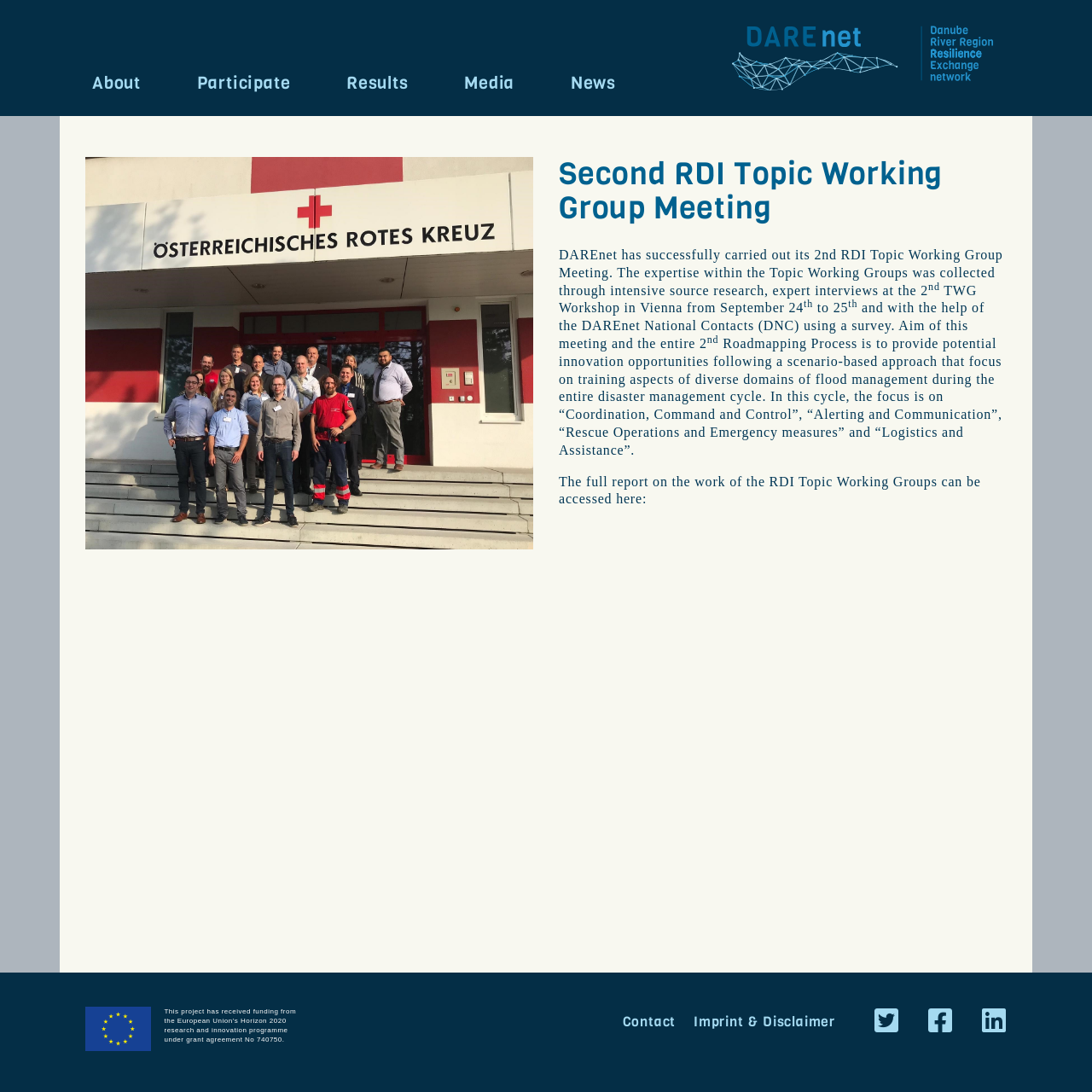Determine the main heading text of the webpage.

Second RDI Topic Working Group Meeting